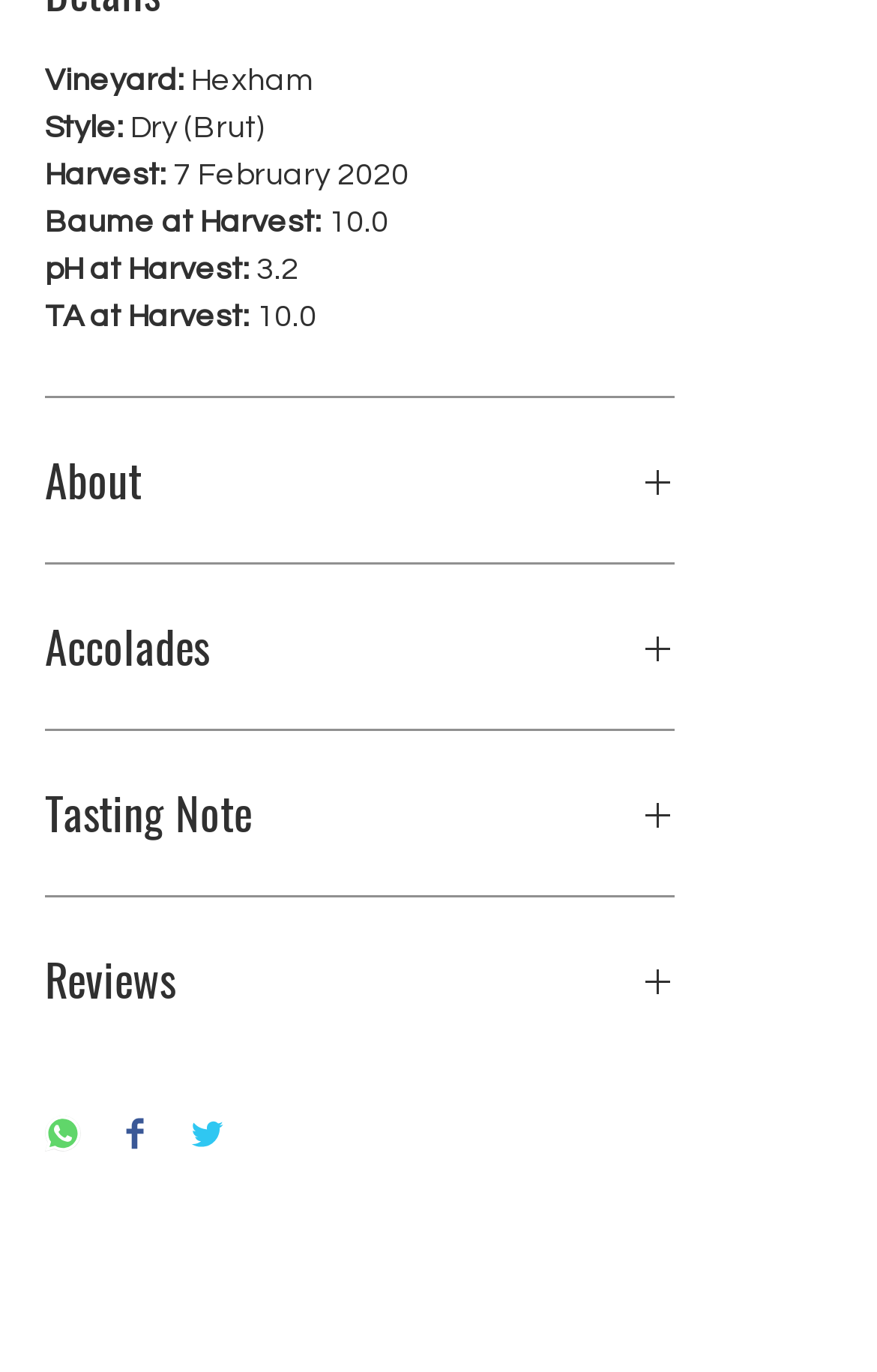What is the pH level of this wine at harvest?
Please use the visual content to give a single word or phrase answer.

3.2